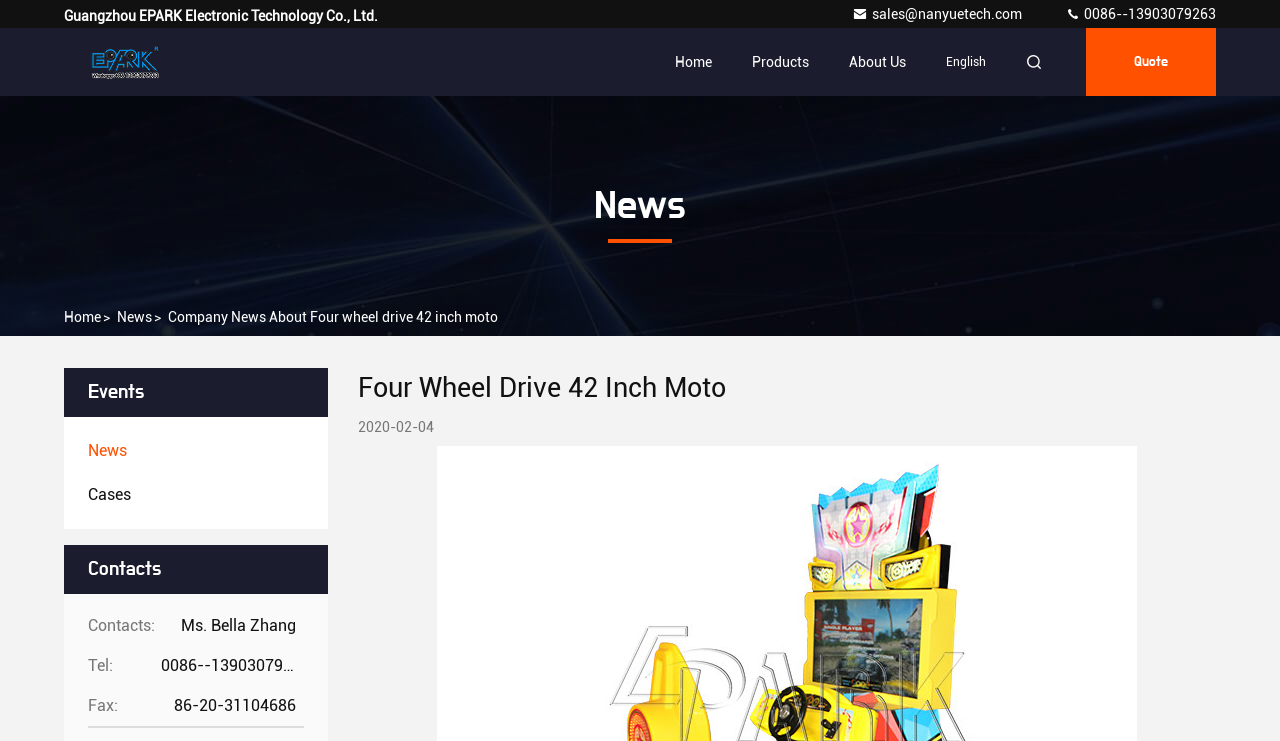Describe all the key features of the webpage in detail.

The webpage is about China Guangzhou EPARK Electronic Technology Co., Ltd., a company that manufactures electronic products. At the top left corner, the company's logo and name are displayed. Below the logo, there is a contact information section with an email address and a phone number.

The main content of the webpage is divided into two sections. On the left side, there is a navigation menu with links to different pages, including "Home", "Products", "About Us", and "Quote". Below the navigation menu, there is a section with the company's news and events.

On the right side, there is a section with a heading "Four Wheel Drive 42 Inch Moto", which is a specific product of the company. Below the heading, there is a date "2020-02-04" and a text box where users can enter their inquiry details. Above the text box, there is a sample message that users can use as a reference.

At the bottom of the page, there is a section with the company's contact information, including the name of the contact person, Ms. Bella Zhang, and her phone number and fax number.

There are several images on the page, including the company's logo and a product image. The overall layout of the page is organized, with clear headings and concise text.